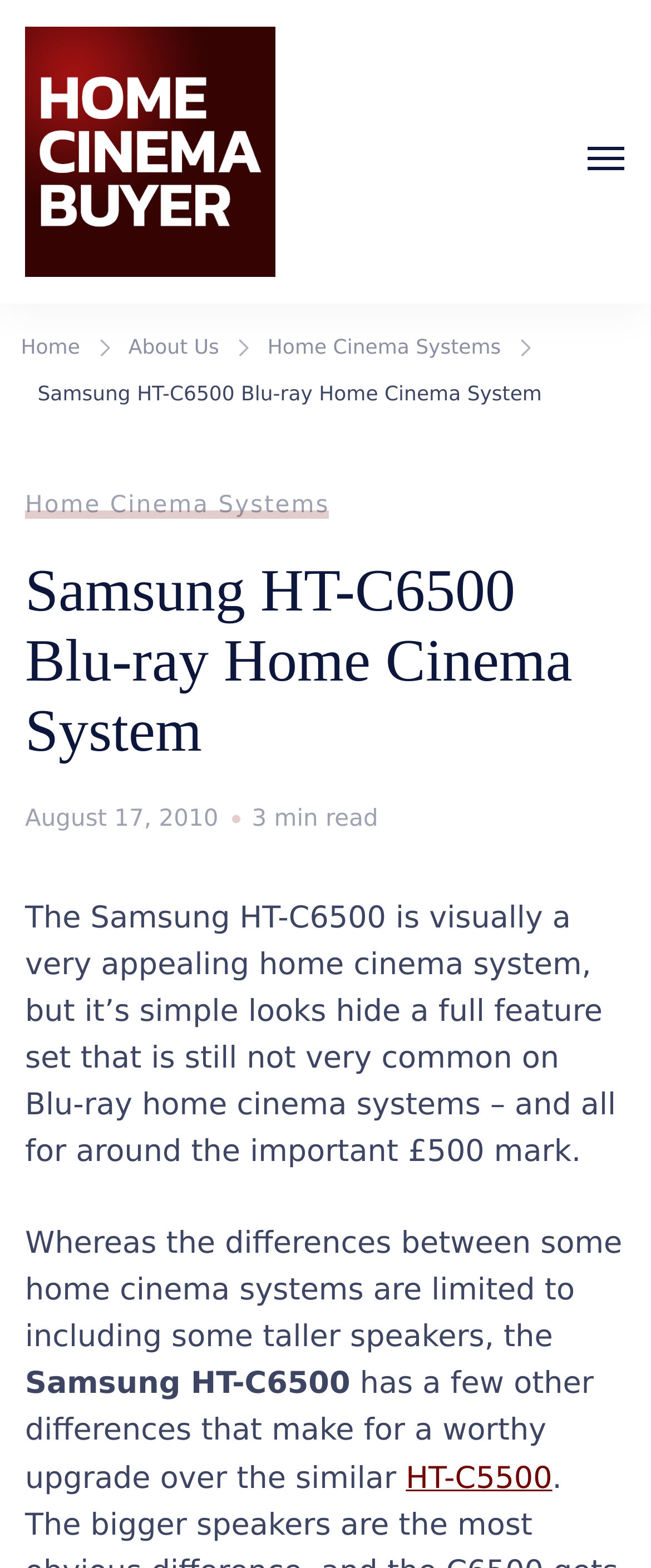Respond to the question below with a single word or phrase: What is the name of the home cinema system?

Samsung HT-C6500